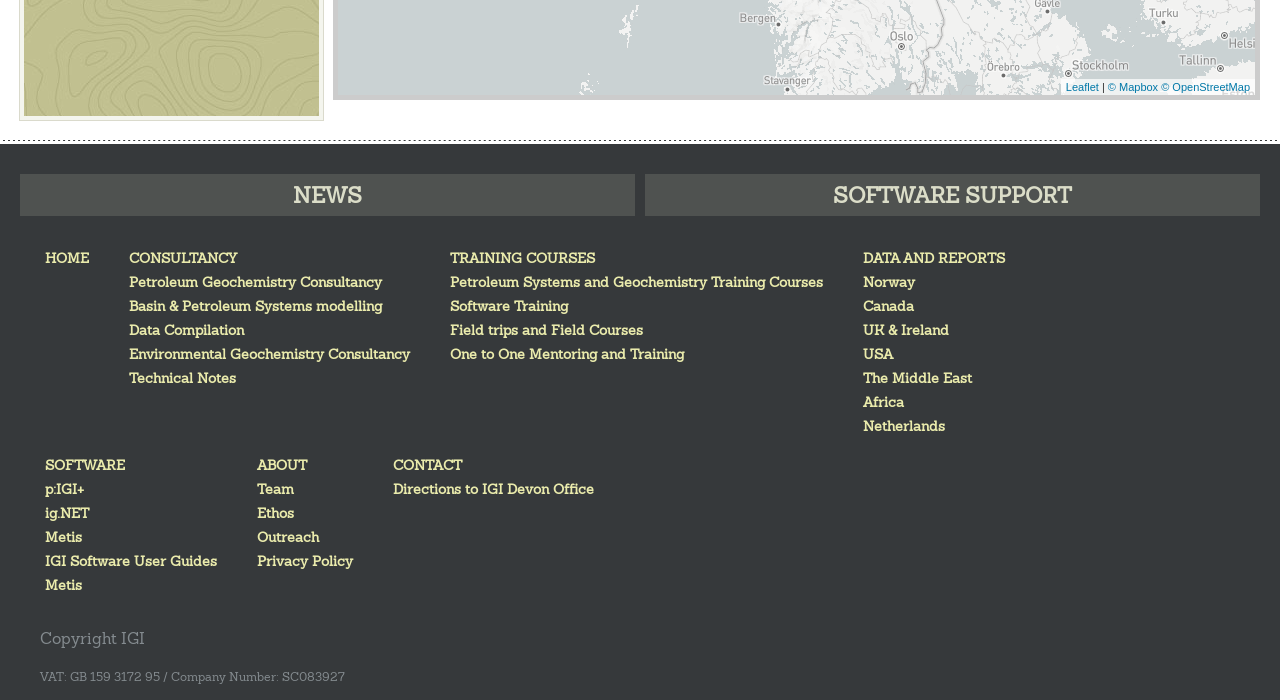Please find the bounding box coordinates of the element that must be clicked to perform the given instruction: "View Basin & Petroleum Systems modelling". The coordinates should be four float numbers from 0 to 1, i.e., [left, top, right, bottom].

[0.097, 0.42, 0.302, 0.454]